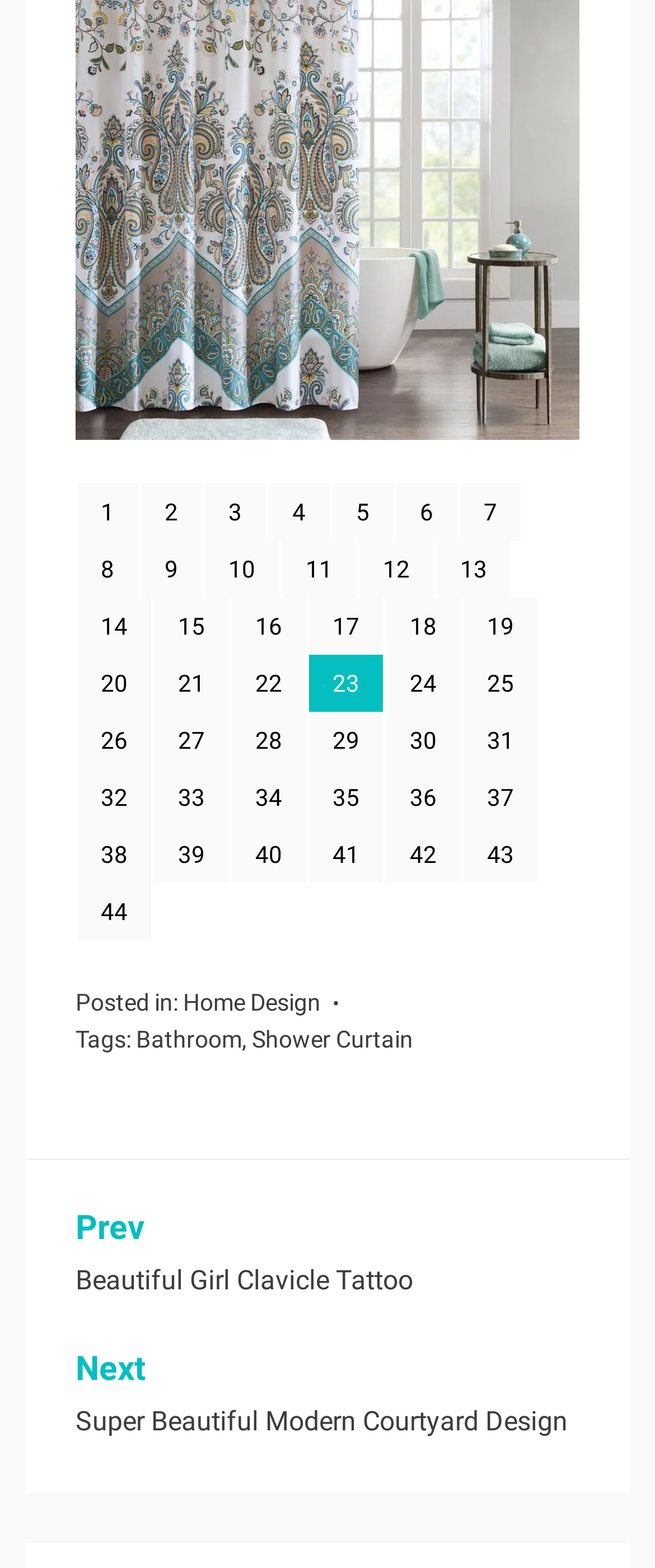Provide the bounding box coordinates of the section that needs to be clicked to accomplish the following instruction: "view Prev Beautiful Girl Clavicle Tattoo."

[0.115, 0.772, 0.885, 0.83]